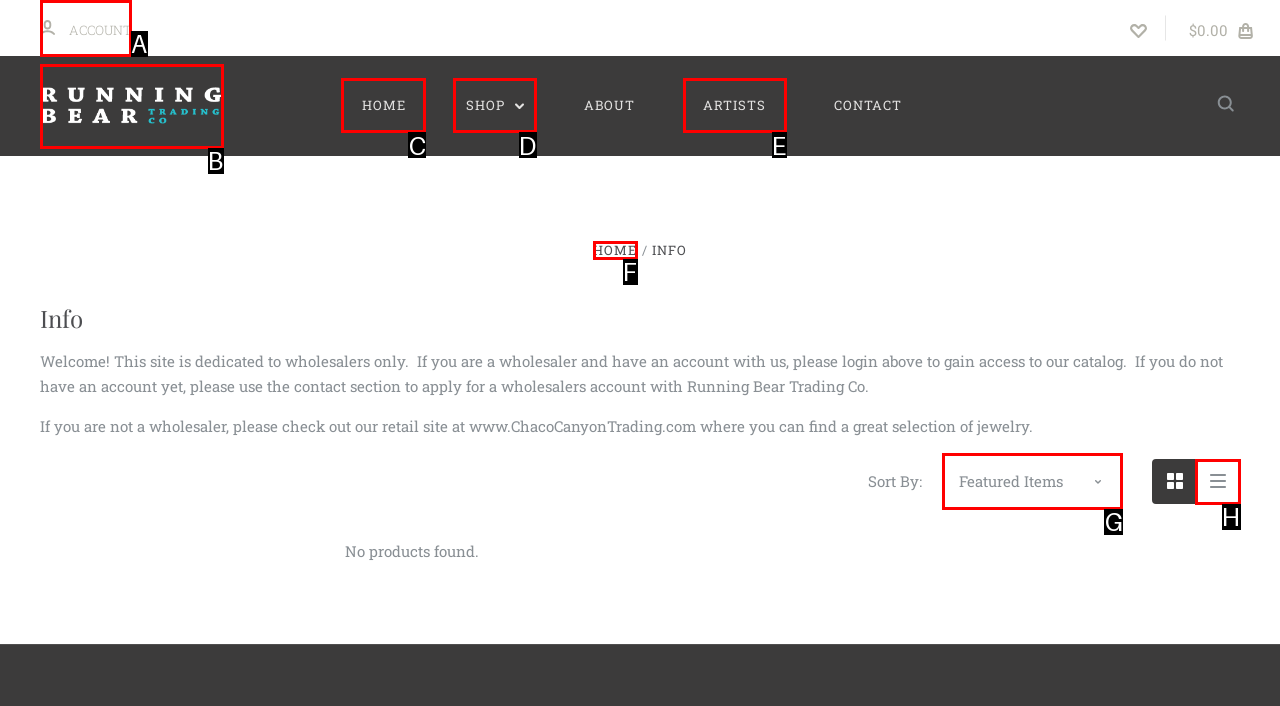Determine the letter of the element I should select to fulfill the following instruction: sort products by. Just provide the letter.

G